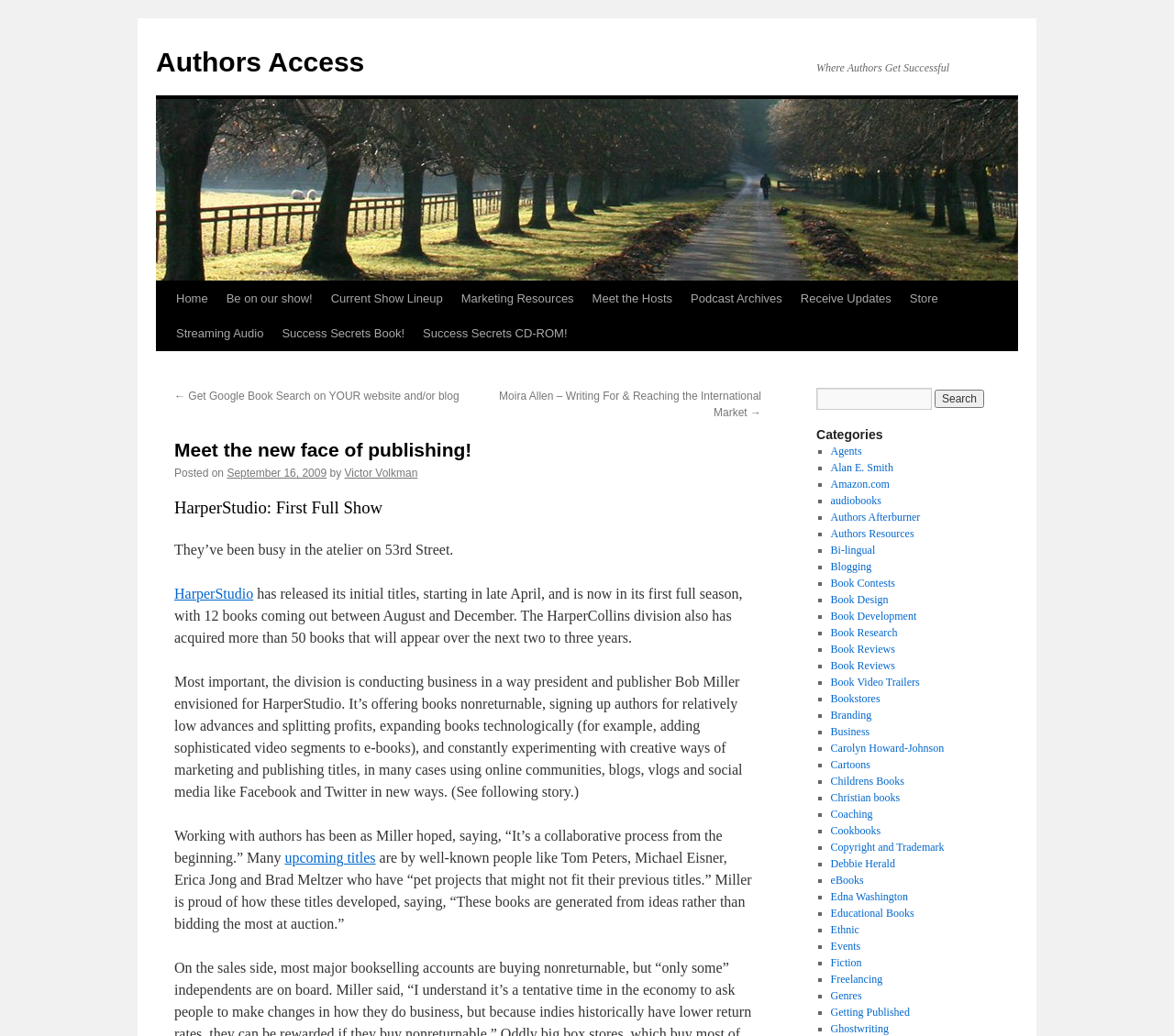Identify and extract the main heading of the webpage.

Meet the new face of publishing!